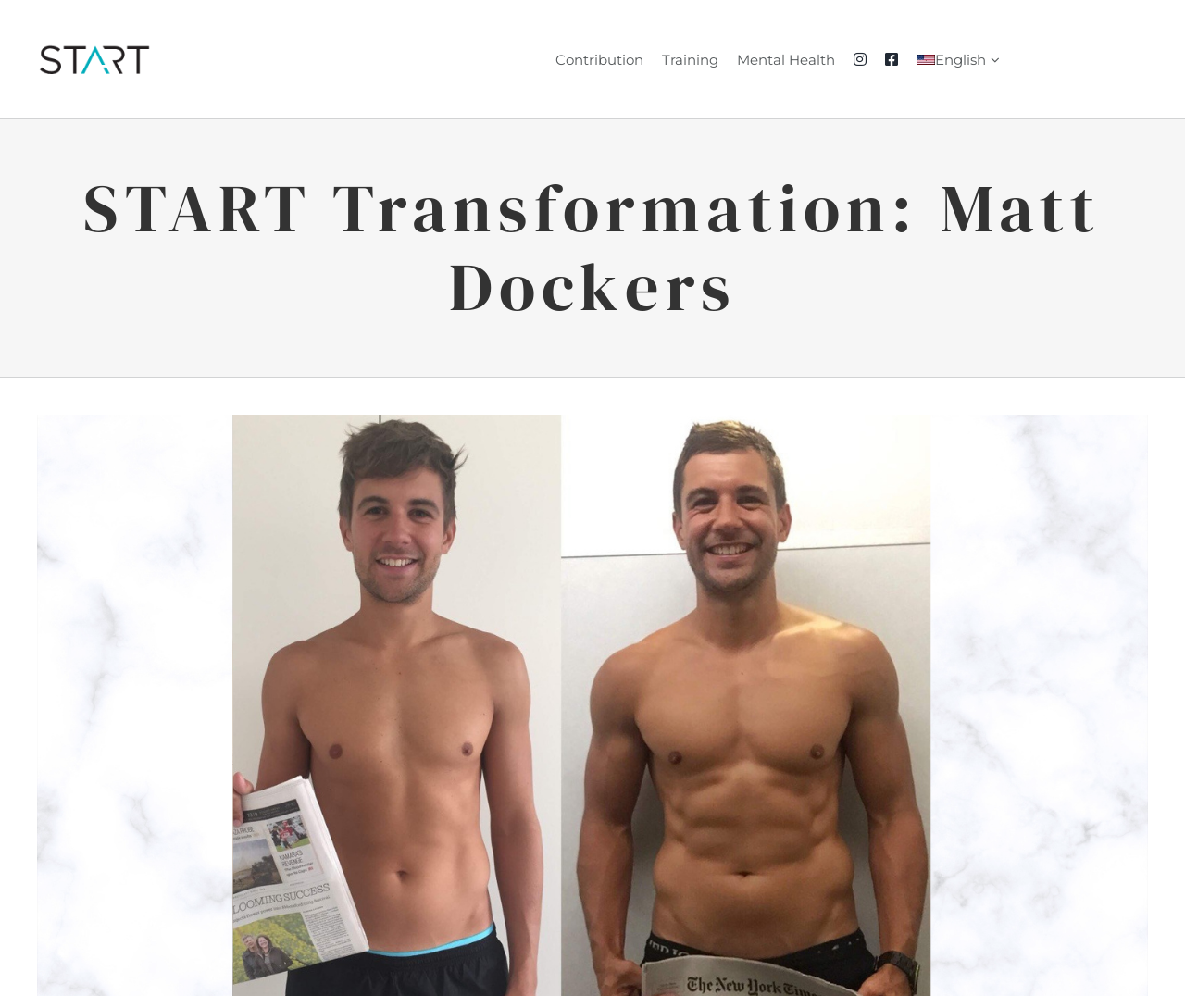Find the UI element described as: "Mental Health" and predict its bounding box coordinates. Ensure the coordinates are four float numbers between 0 and 1, [left, top, right, bottom].

[0.618, 0.045, 0.709, 0.073]